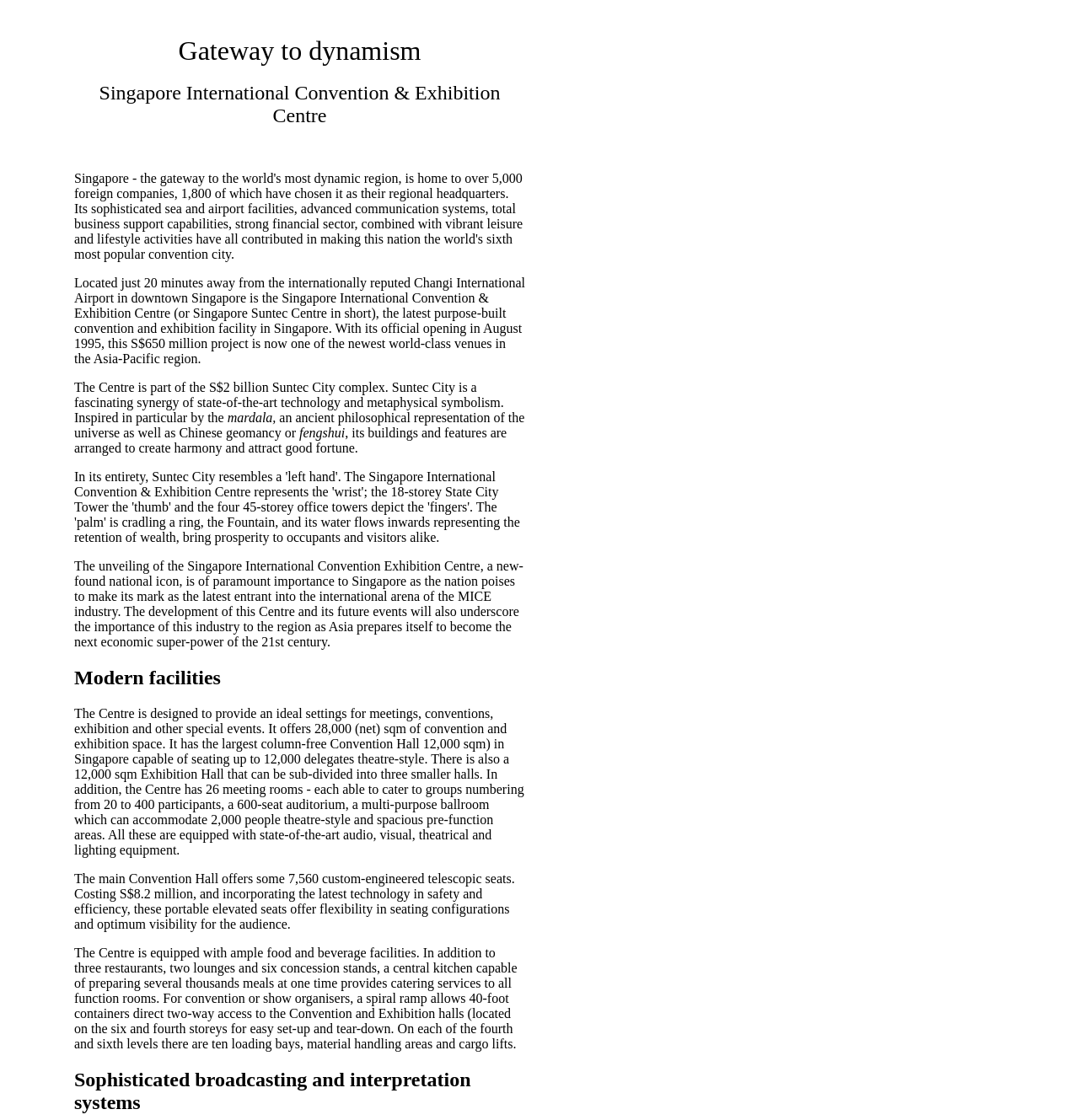How many restaurants are available in the centre?
Provide a detailed answer to the question using information from the image.

The number of restaurants is mentioned in the static text element that describes the food and beverage facilities of the centre, stating that it has 'three restaurants, two lounges and six concession stands'.